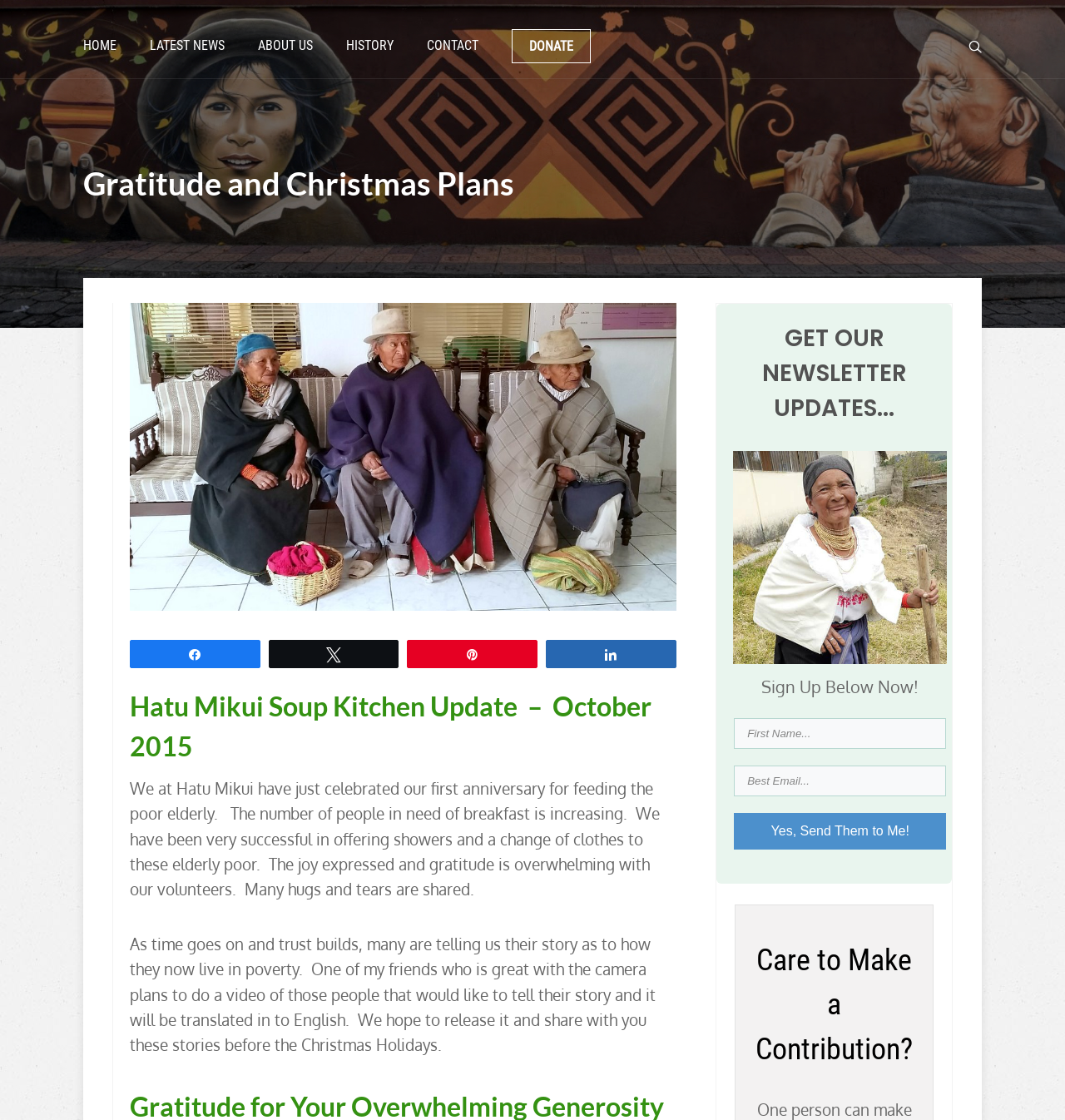Provide an in-depth description of the elements and layout of the webpage.

The webpage is about the Ecuador Project Hope, specifically the Hatu Mikui Soup Kitchen Update for October 2015. At the top, there is a navigation menu with links to "HOME", "LATEST NEWS", "ABOUT US", "HISTORY", "CONTACT", and "DONATE". Below the navigation menu, there is a heading "Gratitude and Christmas Plans" followed by an image of Hatu Mikui.

The main content of the webpage is divided into two sections. The first section is about the Hatu Mikui Soup Kitchen Update, which includes a heading and several paragraphs of text. The text describes the celebration of the first anniversary of feeding the poor elderly, the increasing number of people in need of breakfast, and the success of offering showers and a change of clothes to the elderly poor. The text also expresses gratitude and joy from the volunteers and shares stories of people living in poverty.

The second section is about getting newsletter updates, which includes a heading, an image, and a sign-up form. The form has two textboxes for "First Name" and "Best Email" and a button to submit the information.

At the bottom of the webpage, there is a heading "Care to Make a Contribution?" which suggests that visitors can make a donation to the project.